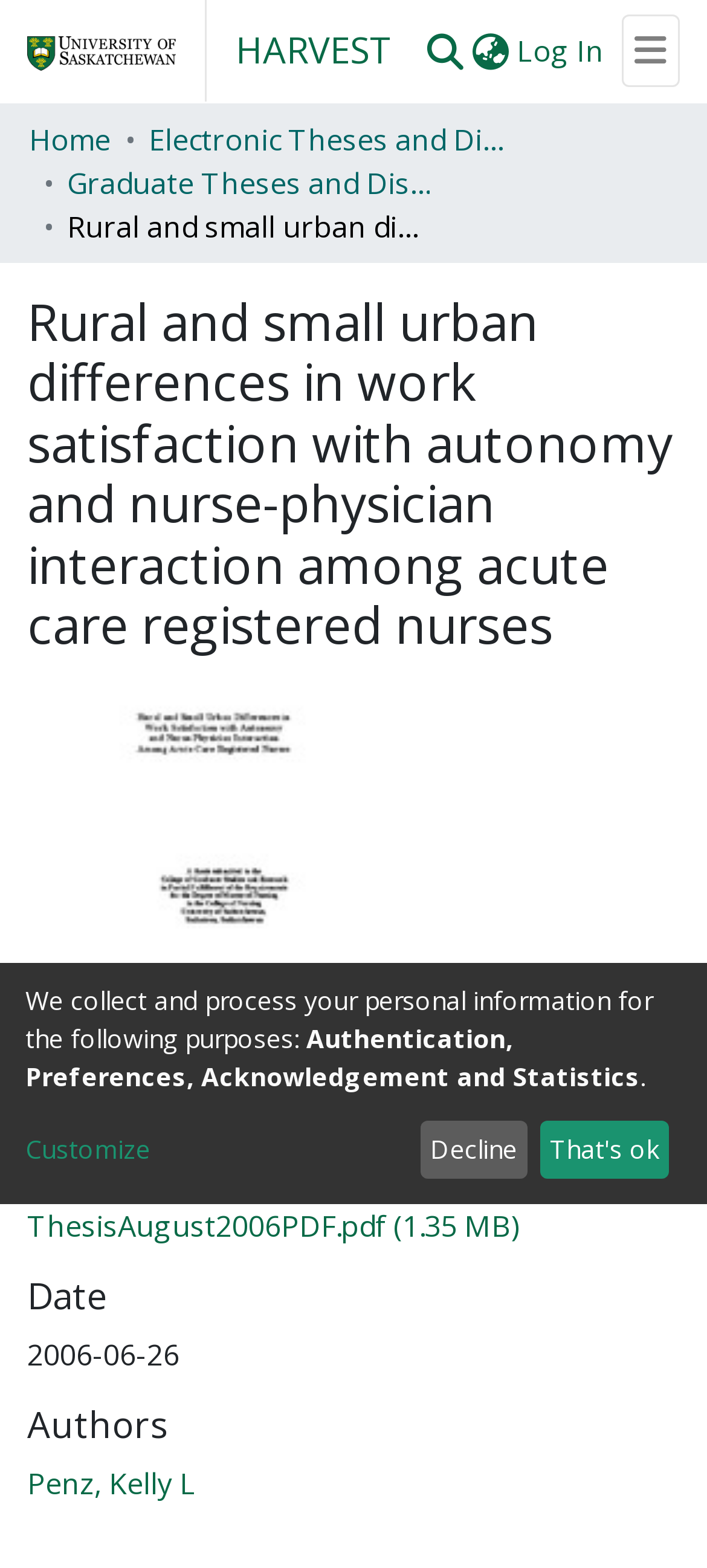What is the purpose of collecting personal information?
Please provide a comprehensive answer to the question based on the webpage screenshot.

I found the answer by looking at the text at the bottom of the webpage, which states that personal information is collected for the purposes of 'Authentication, Preferences, Acknowledgement and Statistics'.